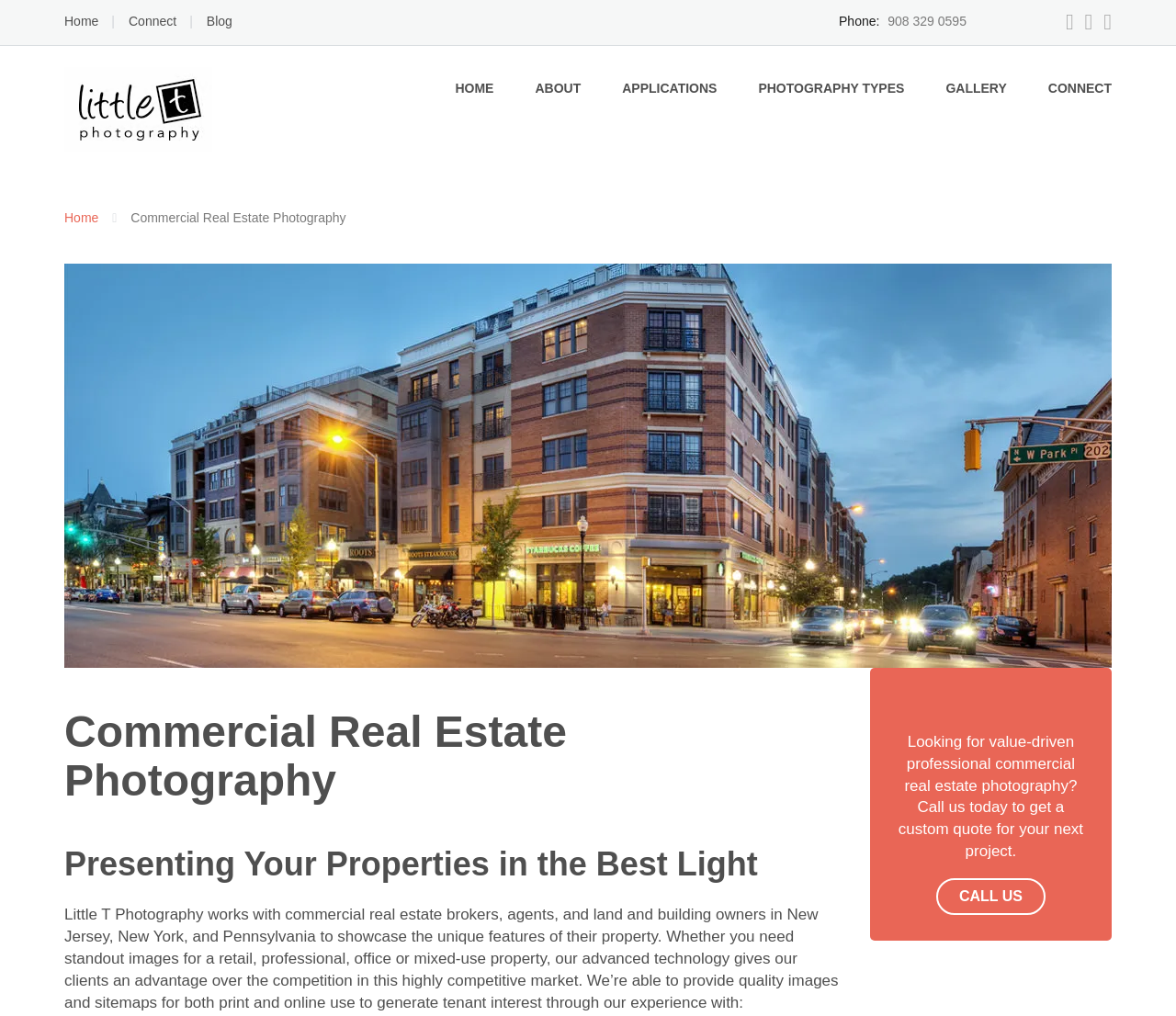What is the headline of the webpage?

Commercial Real Estate Photography